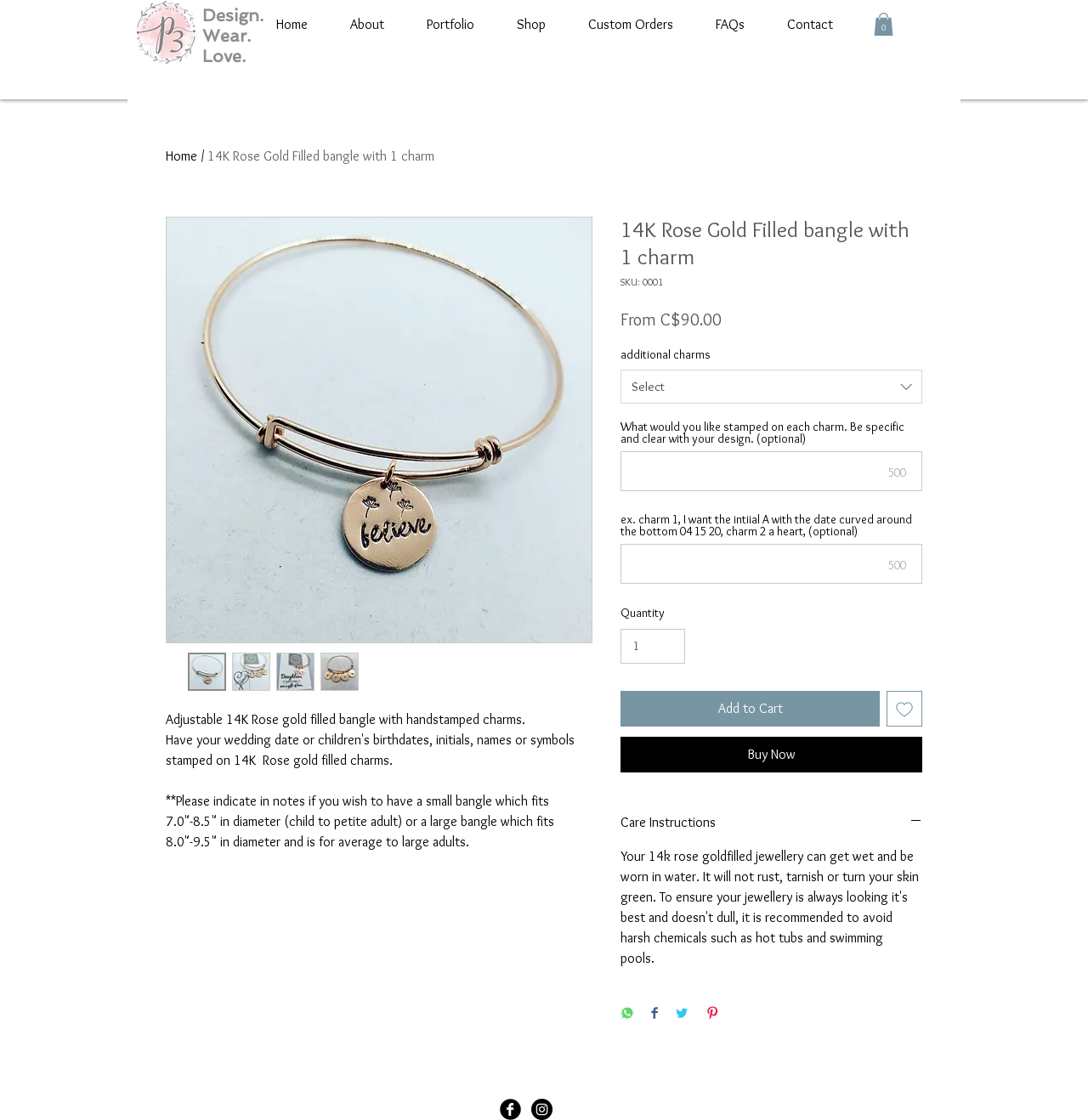Provide your answer in one word or a succinct phrase for the question: 
How many thumbnails are available for the product?

4